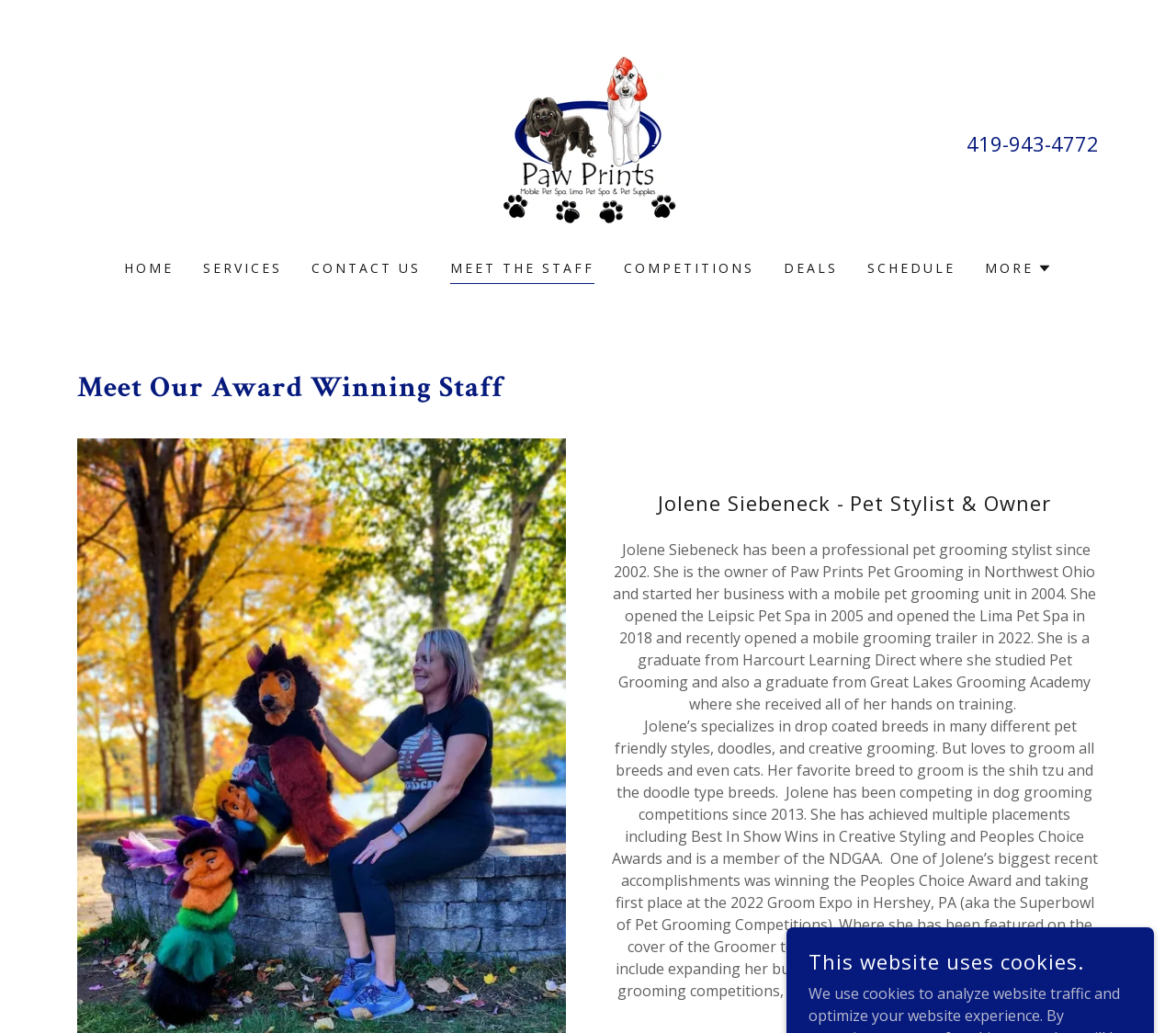Describe all visible elements and their arrangement on the webpage.

The webpage is about "Meet The Staff" of a pet grooming business. At the top, there is a main section that spans the entire width of the page. Within this section, there are several links and an image. The links are arranged horizontally, with "Paw Prints" on the left, followed by "419-943-4772", and then a series of links including "HOME", "SERVICES", "CONTACT US", "MEET THE STAFF", "COMPETITIONS", "DEALS", and "SCHEDULE". The image associated with "Paw Prints" is located above the link. On the far right, there is a "MORE" button with a dropdown menu.

Below the main section, there is a heading that reads "Meet Our Award Winning Staff". Underneath this heading, there is a section dedicated to Jolene Siebeneck, a pet stylist and owner. Her section includes a heading with her name, followed by two blocks of text that describe her background, experience, and achievements in pet grooming. The text is arranged in a single column and spans most of the page width.

At the very bottom of the page, there is a small heading that reads "This website uses cookies."